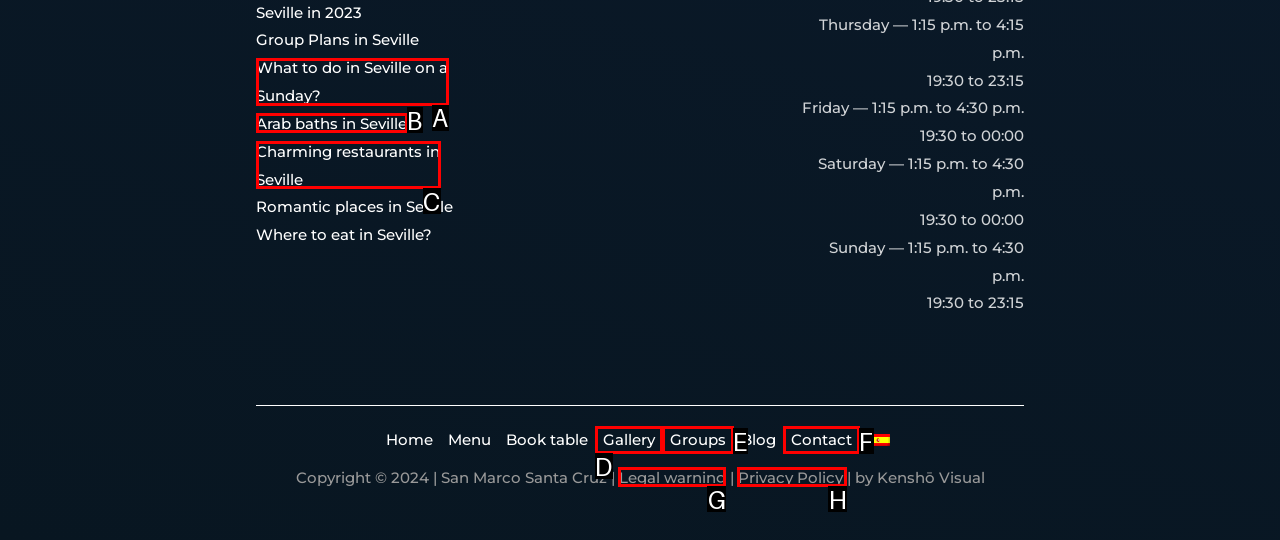Match the HTML element to the given description: Legal warning
Indicate the option by its letter.

G